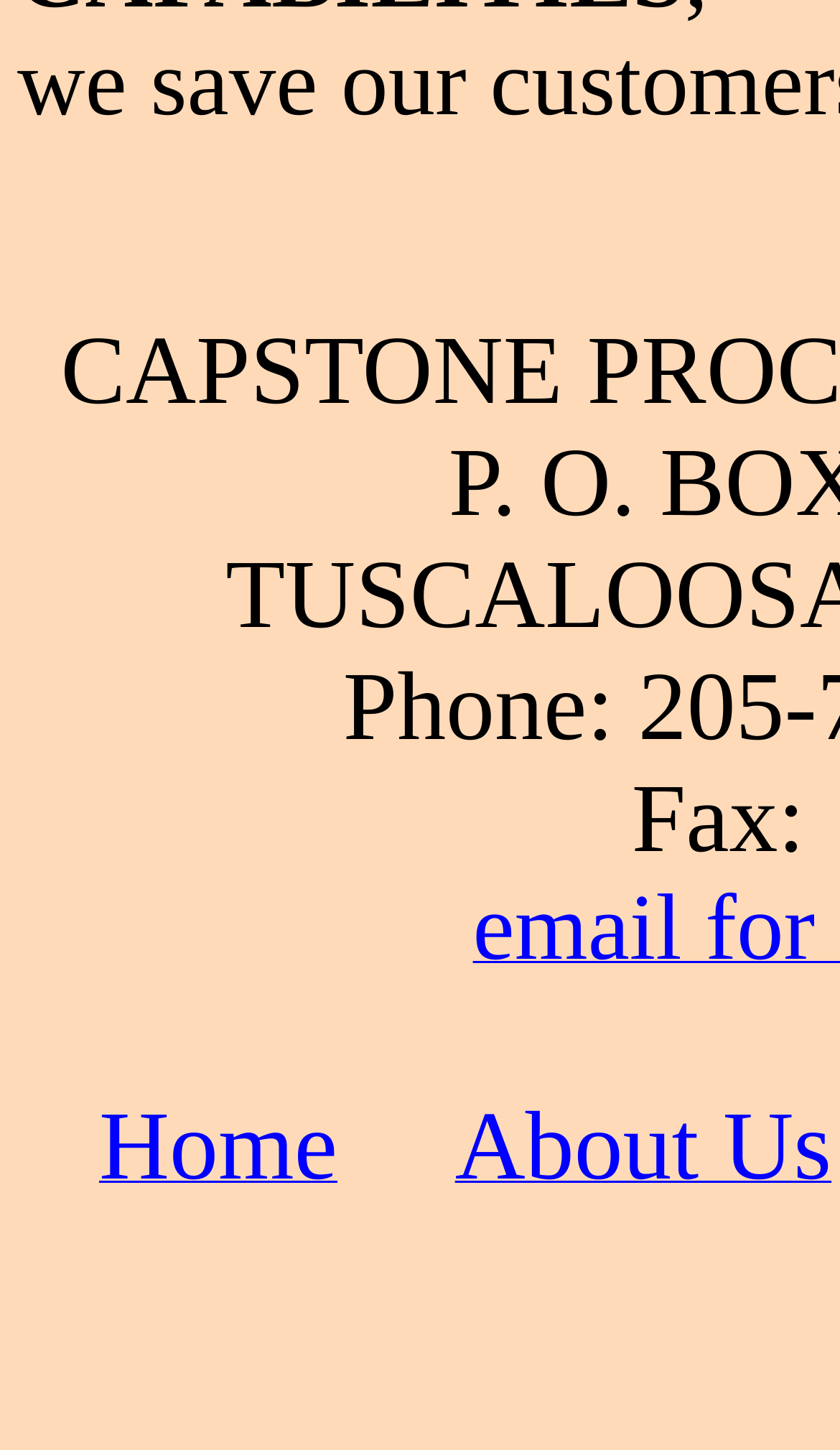From the element description: "About Us", extract the bounding box coordinates of the UI element. The coordinates should be expressed as four float numbers between 0 and 1, in the order [left, top, right, bottom].

[0.542, 0.793, 0.99, 0.819]